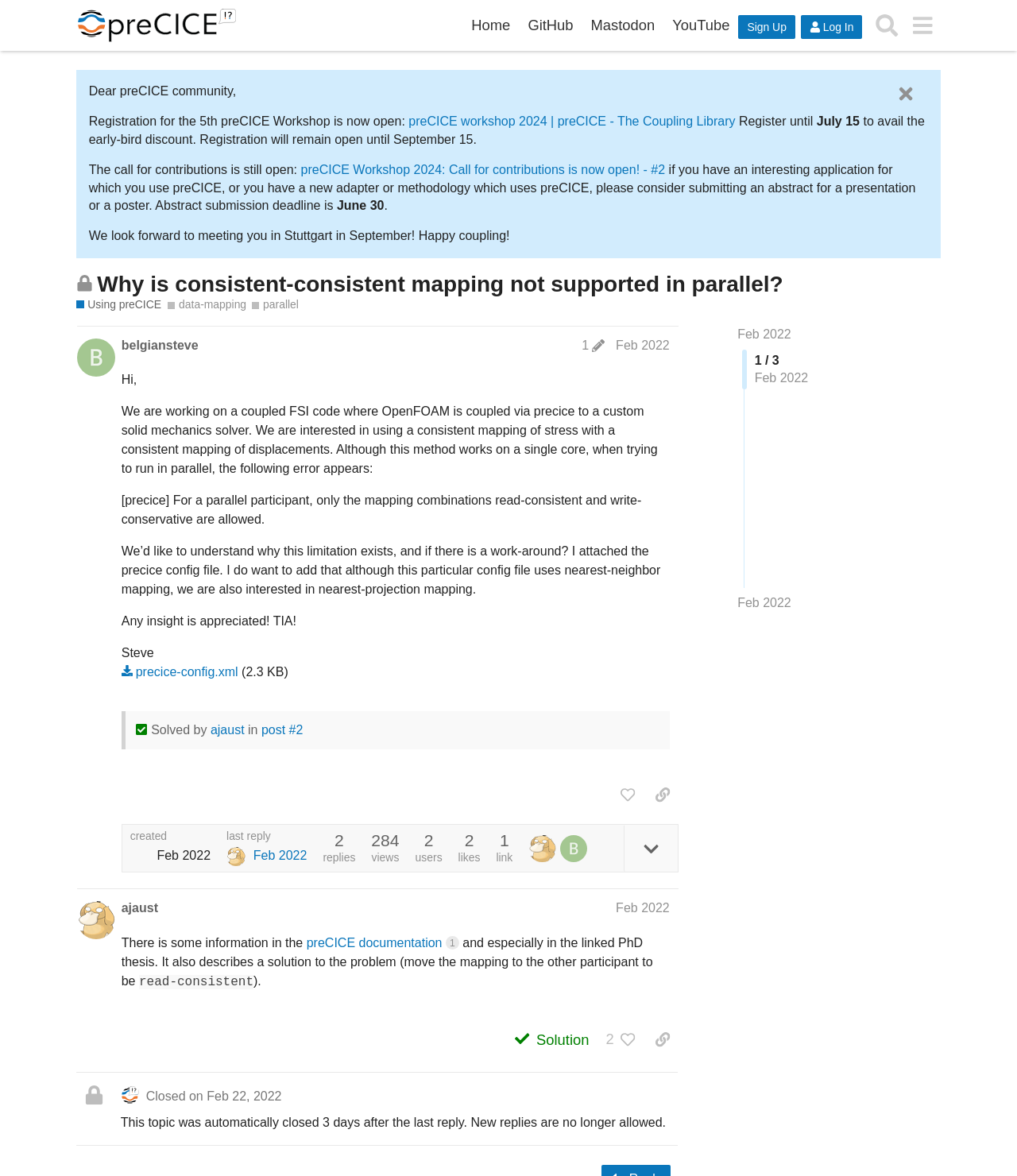Describe all visible elements and their arrangement on the webpage.

This webpage is a forum discussion on the preCICE platform, specifically on the topic "Why is consistent-consistent mapping not supported in parallel?" The page has a header section at the top with links to the preCICE Forum on Discourse, Home, GitHub, Mastodon, YouTube, and buttons to Sign Up and Log In. There is also a search button on the top right corner.

Below the header, there is a section with a greeting message from the preCICE community, announcing the registration for the 5th preCICE Workshop and the call for contributions.

The main content of the page is a discussion thread, which is closed and no longer accepts new replies. The thread is titled "Why is consistent-consistent mapping not supported in parallel?" and has several posts from users. The first post, from user belgiansteve, explains their issue with using a consistent mapping of stress with a consistent mapping of displacements in a coupled FSI code, and asks for insight into why this limitation exists and if there is a workaround. The post also includes an attached precice config file.

Below the first post, there are several other posts from users, including a solved post from user ajaust. Each post has a timestamp, and some have links to attached files or other posts. There are also buttons to like, copy a link to the post, and reply to the post.

On the right side of the page, there is a section with information about the topic, including the number of replies, views, users, likes, and a link to the last reply.